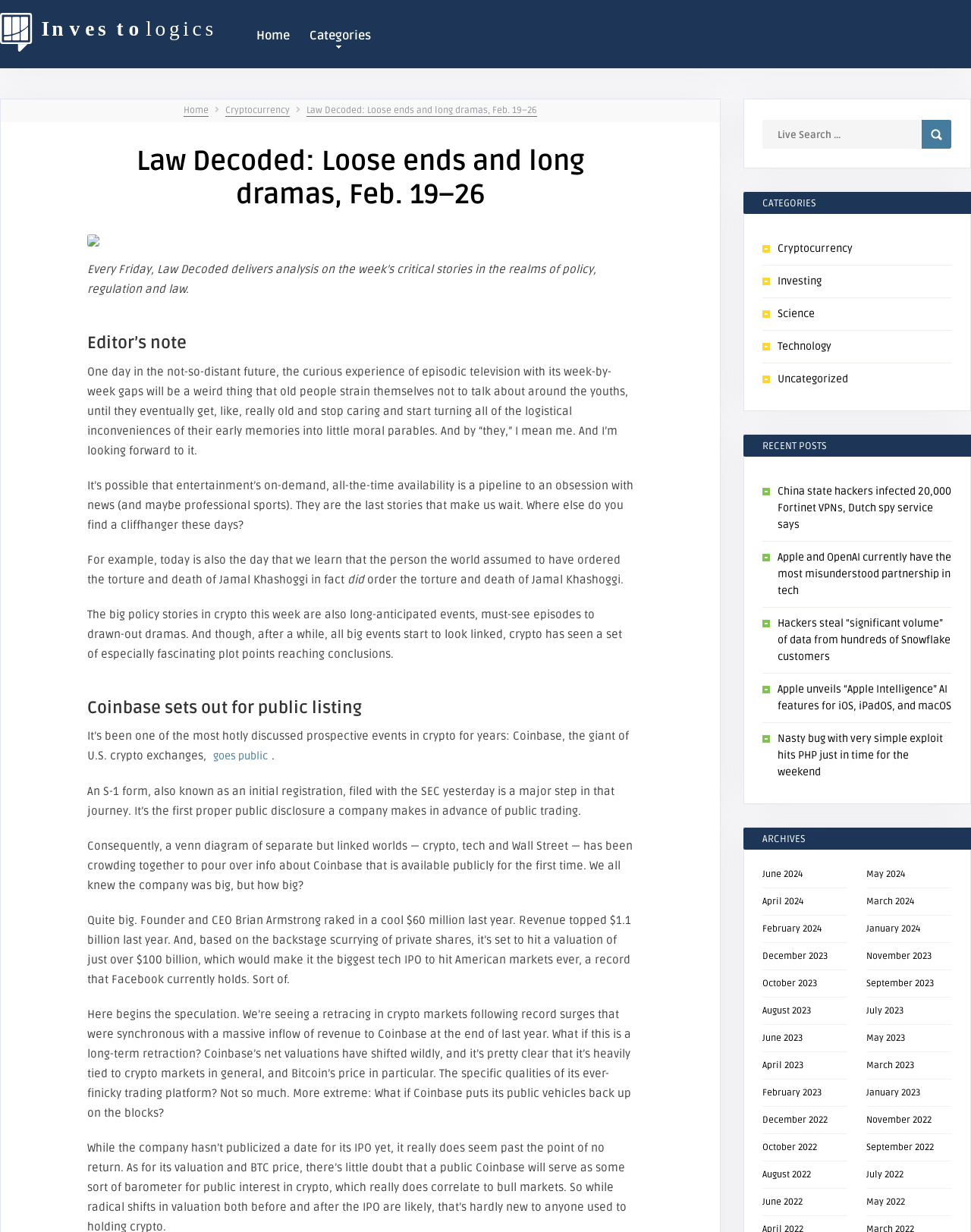Locate the bounding box coordinates of the area where you should click to accomplish the instruction: "Search for something".

[0.785, 0.097, 0.949, 0.121]